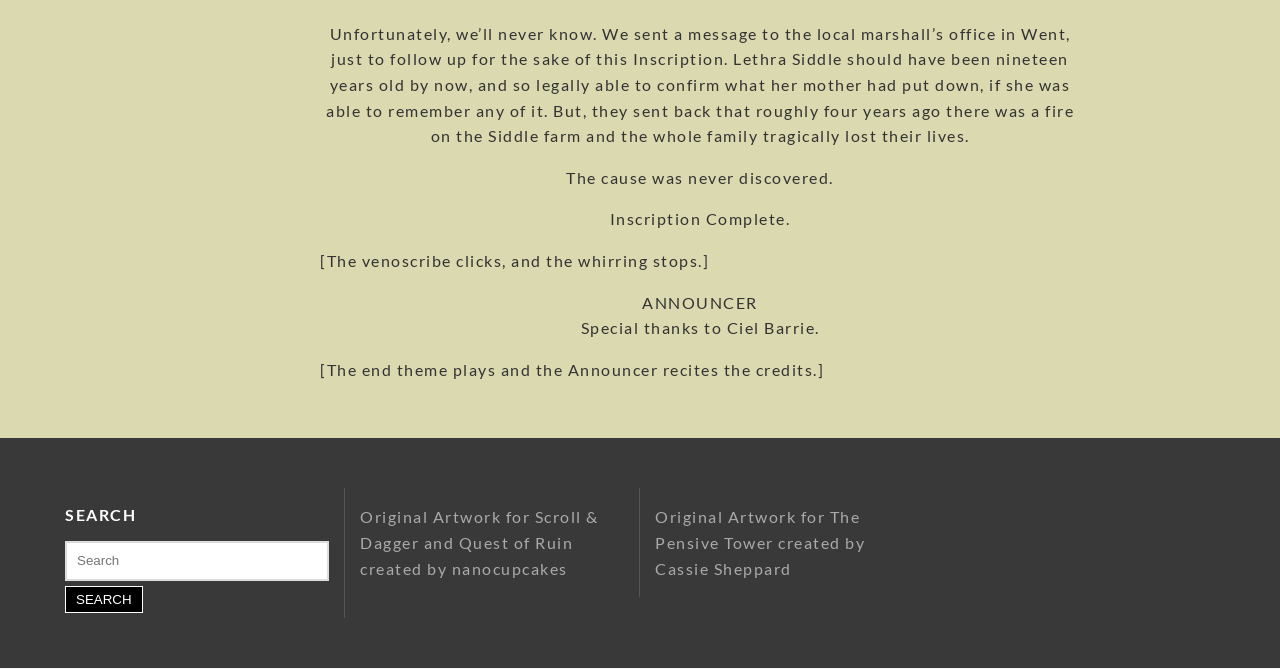Reply to the question below using a single word or brief phrase:
What is the status of the inscription?

Complete